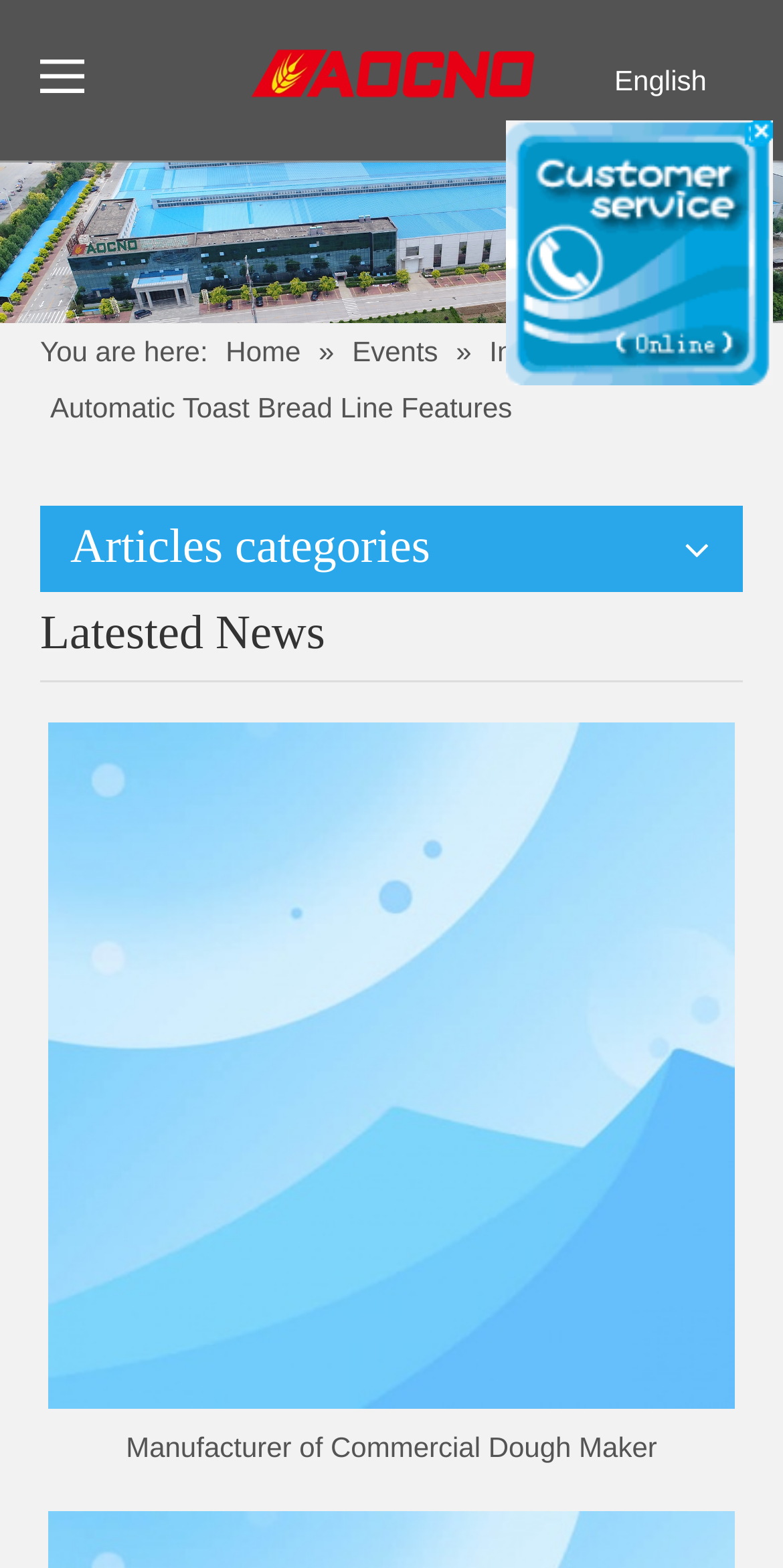What is the purpose of the image at the top of the webpage?
Please provide a comprehensive answer based on the contents of the image.

I found the purpose of the image by looking at the top left corner of the webpage, where I saw an image with the text 'Hebei AOCNO Baking Machinery Co.,Ltd'. This image is likely the company logo, indicating the identity of the company.